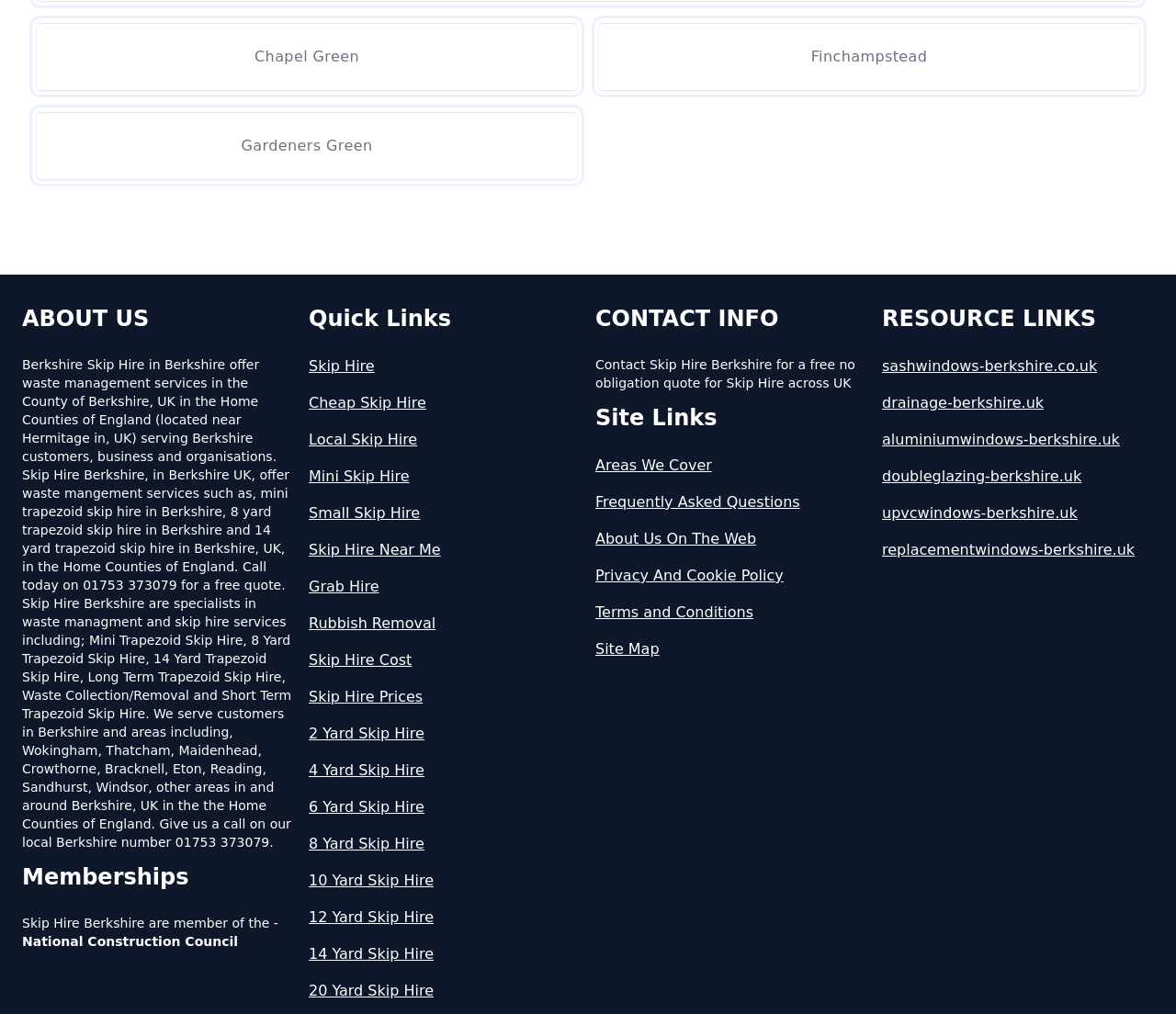What is the link text that mentions 'Cheap Skip Hire'?
Please give a detailed and elaborate explanation in response to the question.

I found the link text 'Cheap Skip Hire' in the Quick Links section, which is located at the middle-left part of the webpage, with a heading 'Quick Links' and a list of links to different skip hire services.